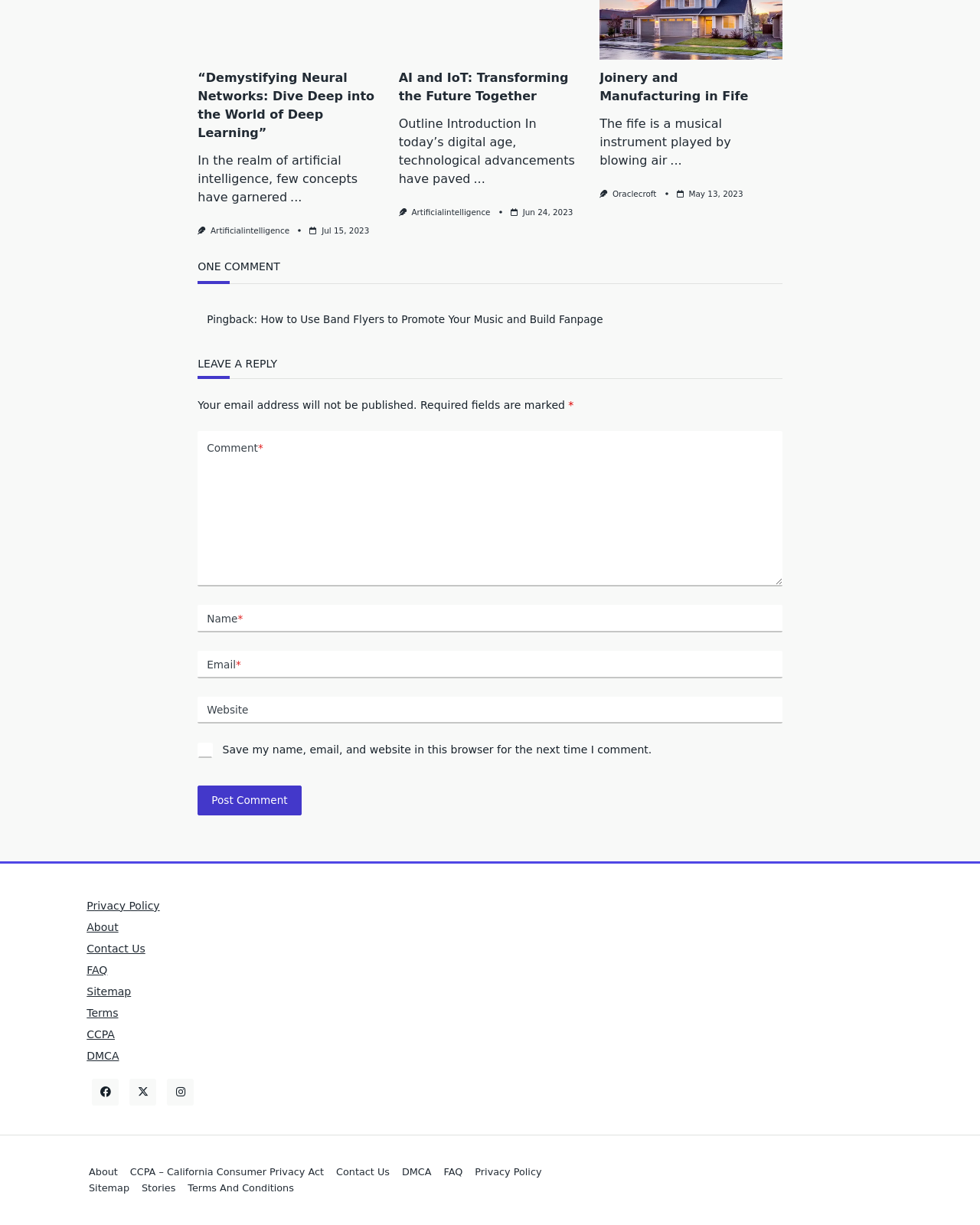Based on the description "Contact Us", find the bounding box of the specified UI element.

[0.337, 0.951, 0.404, 0.964]